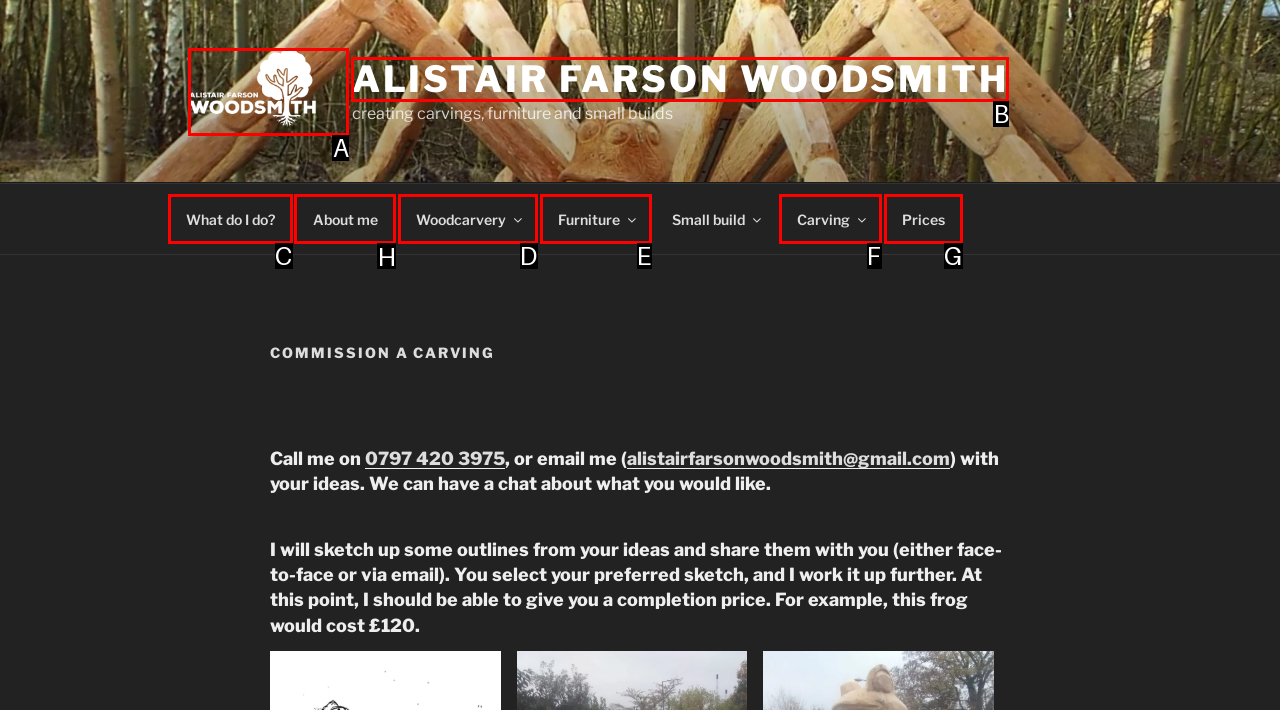Choose the letter of the UI element necessary for this task: Click on 'Are Car Washes Bad for Your Car?'
Answer with the correct letter.

None